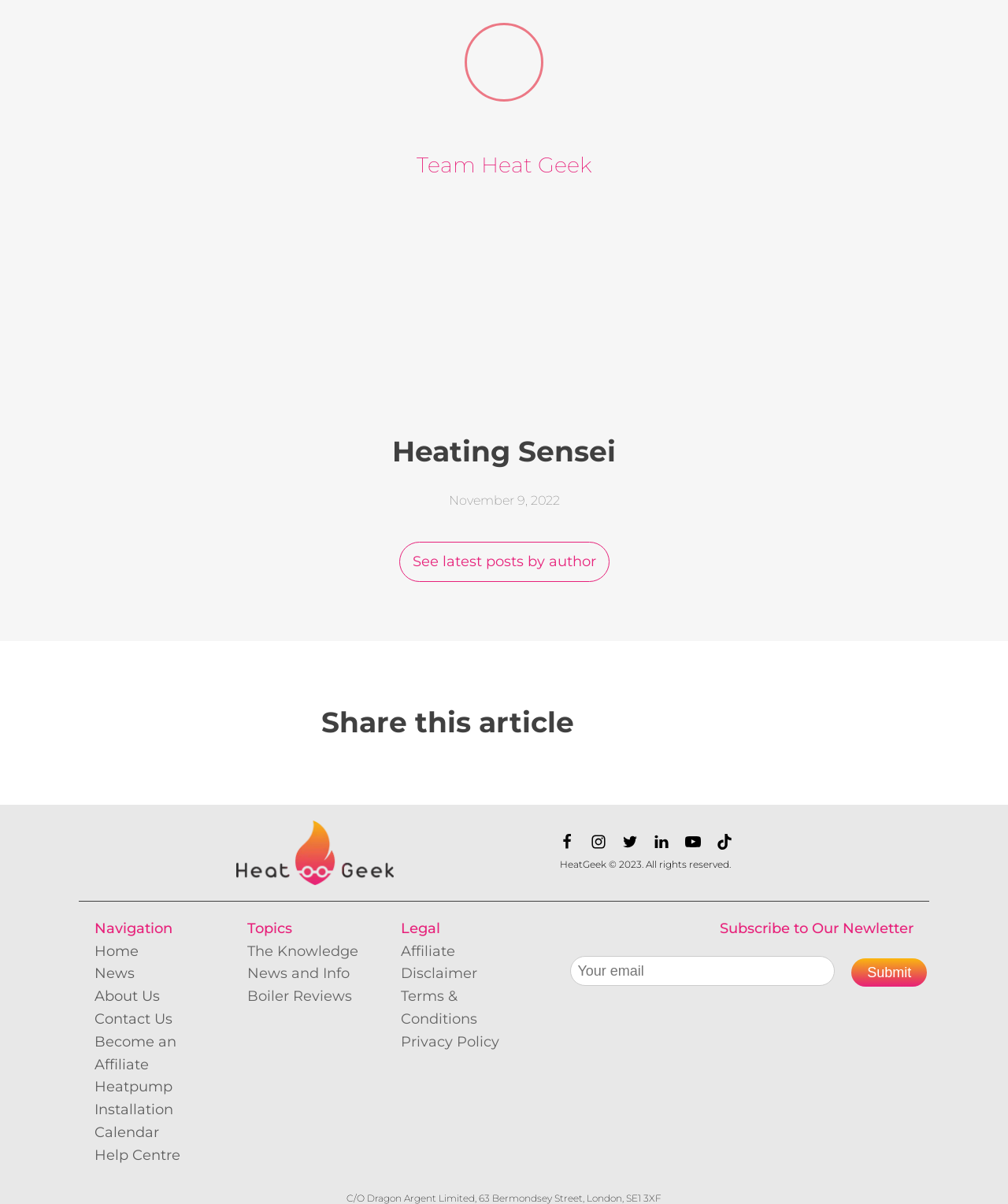Please identify the bounding box coordinates of the clickable area that will allow you to execute the instruction: "Subscribe to Our Newsletter".

[0.714, 0.764, 0.906, 0.778]